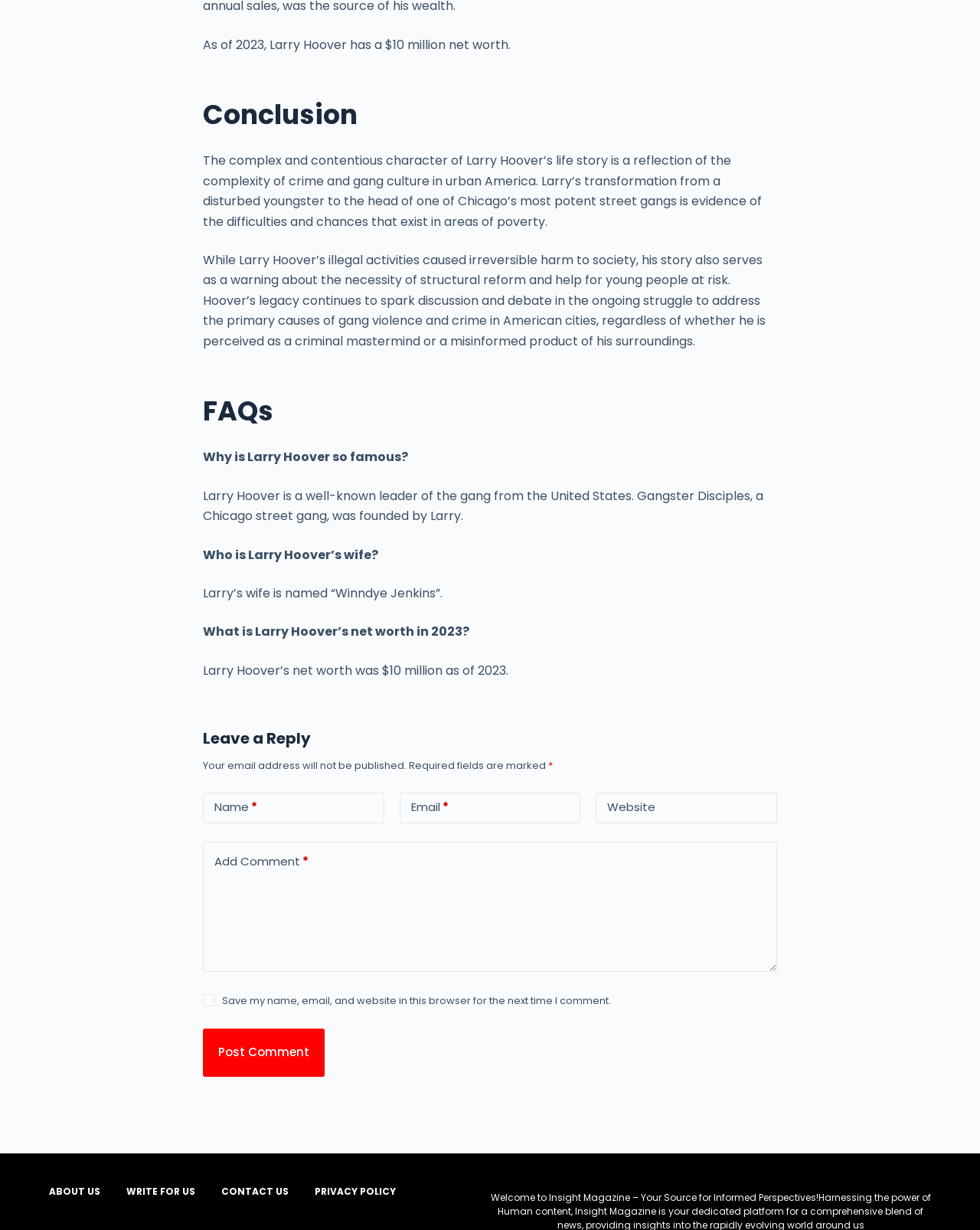Extract the bounding box of the UI element described as: "parent_node: Add Comment name="comment"".

[0.207, 0.684, 0.793, 0.79]